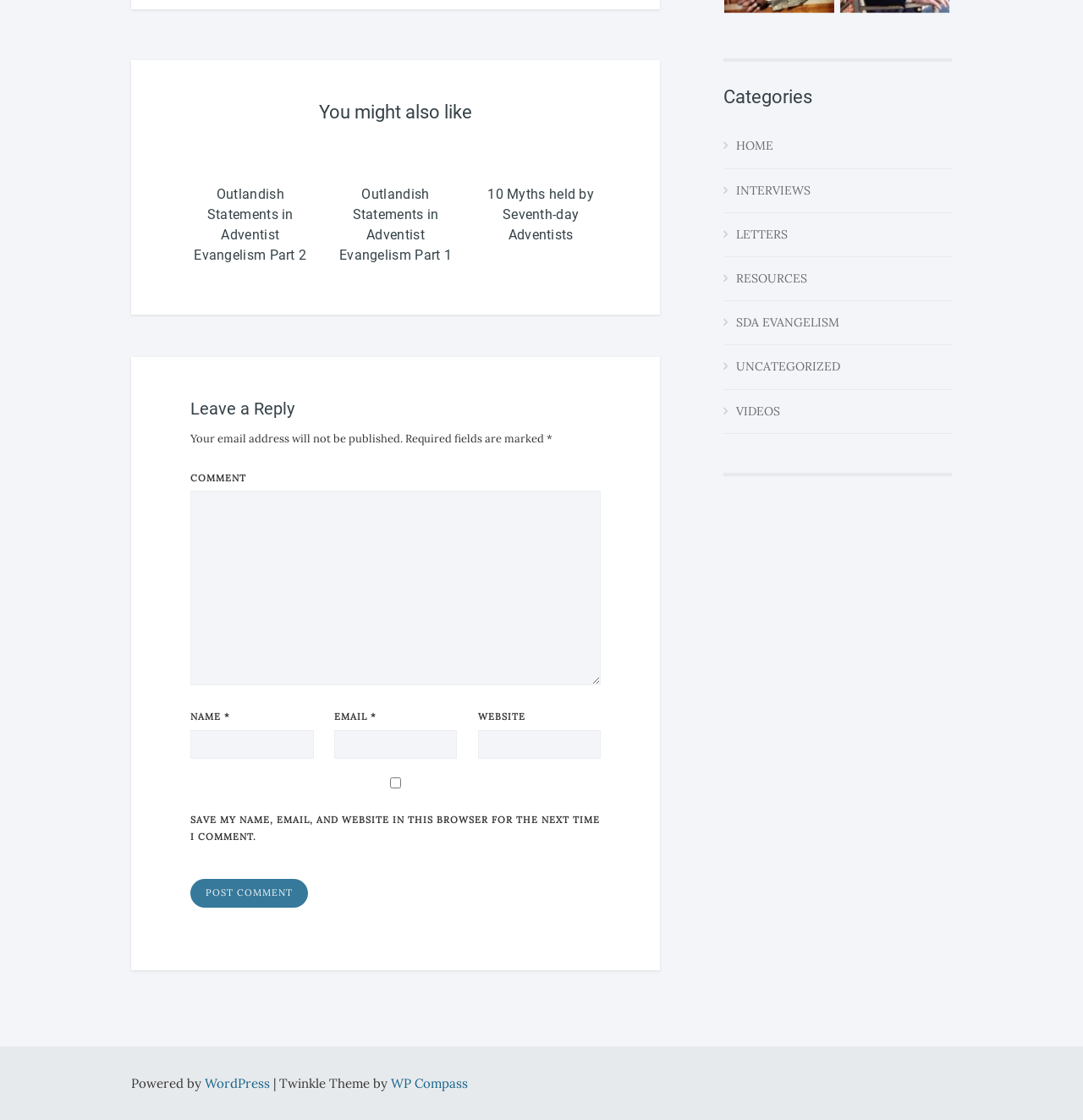What is the required information to leave a reply?
Based on the image, respond with a single word or phrase.

Name, email, and comment